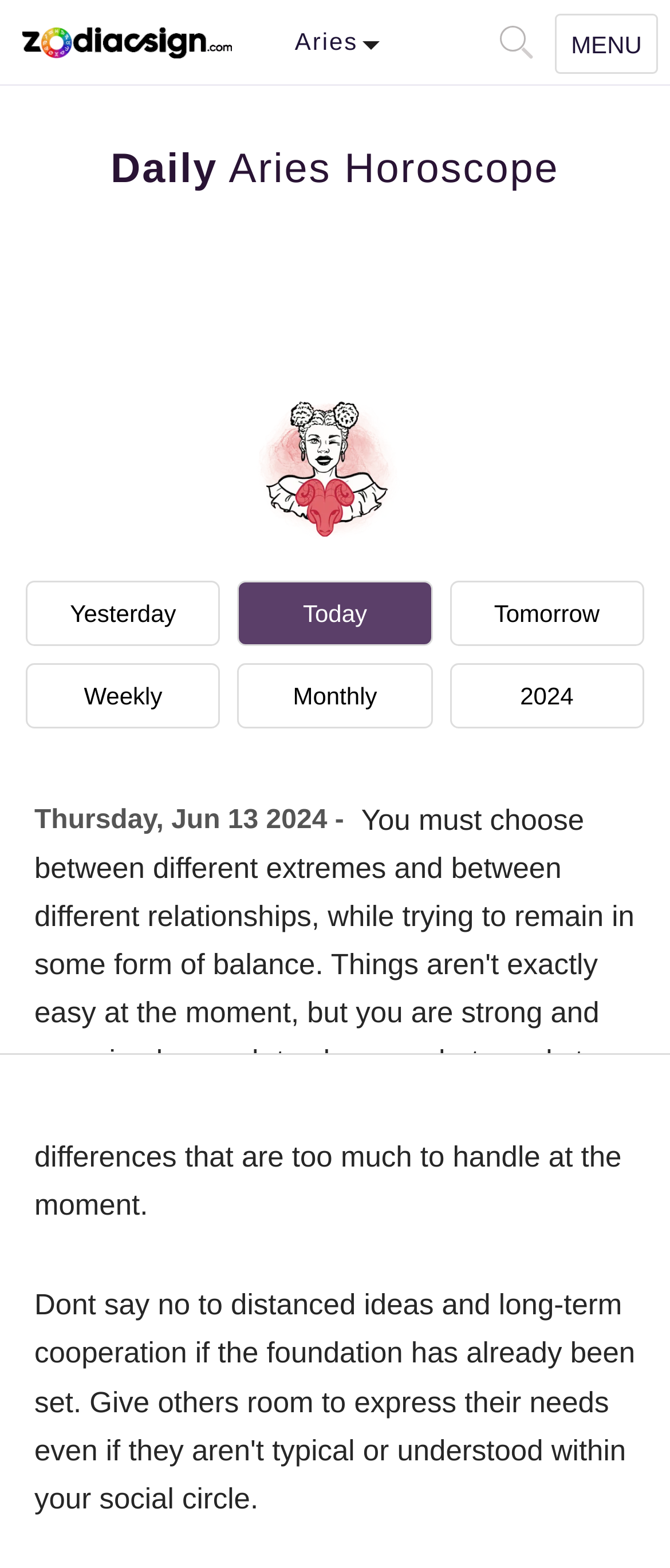Bounding box coordinates are to be given in the format (top-left x, top-left y, bottom-right x, bottom-right y). All values must be floating point numbers between 0 and 1. Provide the bounding box coordinate for the UI element described as: parent_node: Aries

[0.731, 0.007, 0.808, 0.055]